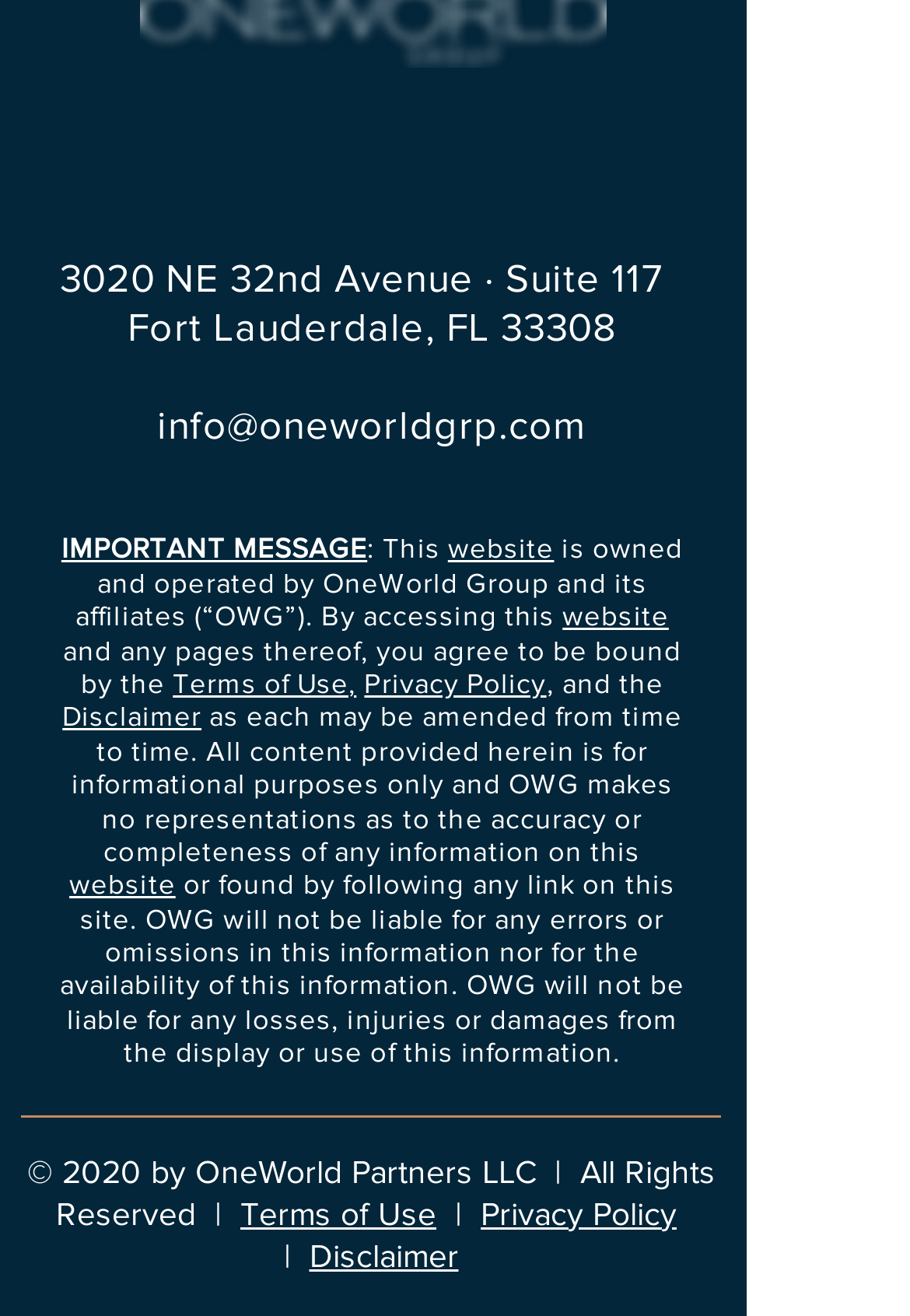Who owns and operates this website?
Give a one-word or short-phrase answer derived from the screenshot.

OneWorld Group and its affiliates